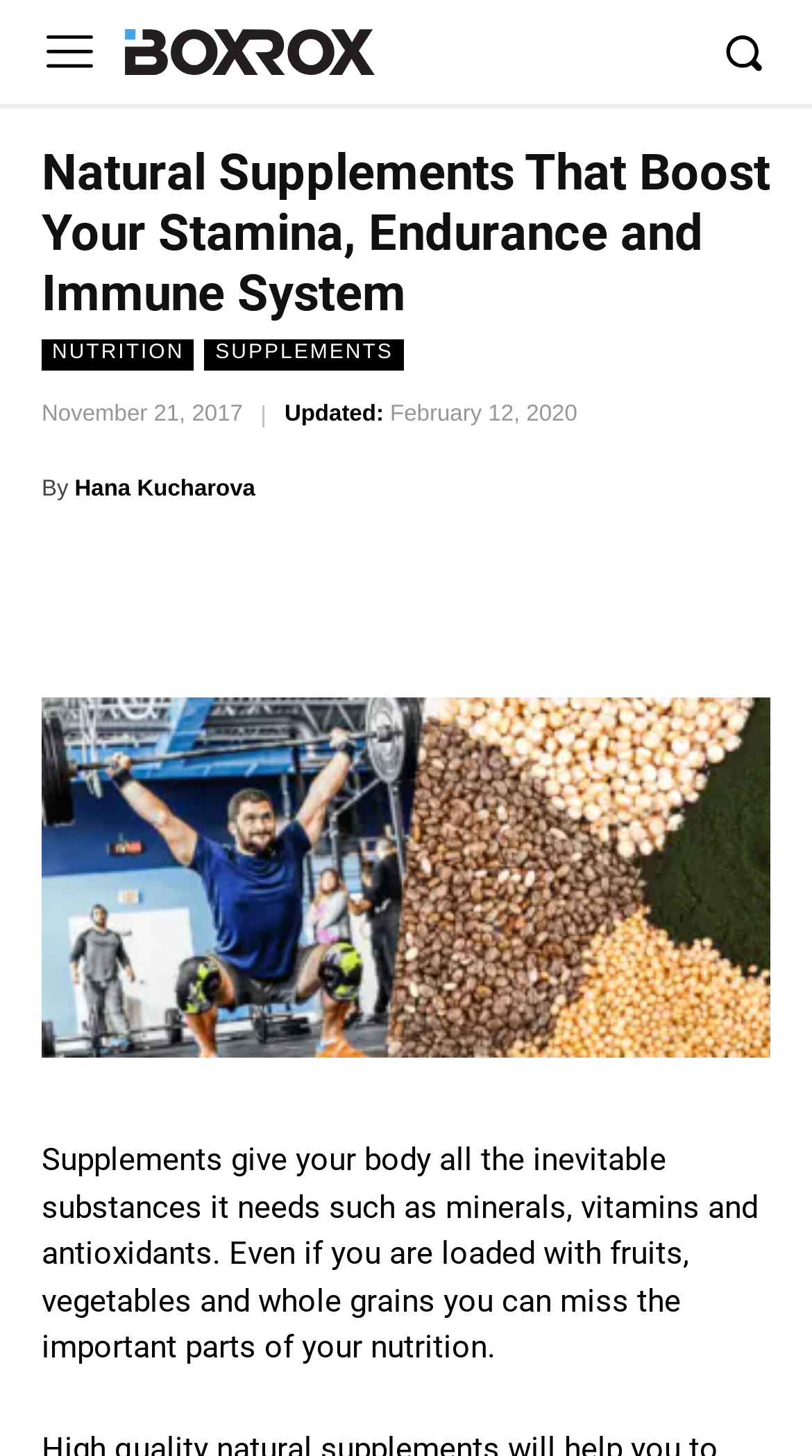Identify the bounding box coordinates for the UI element described as: "Hana Kucharova".

[0.092, 0.315, 0.315, 0.358]